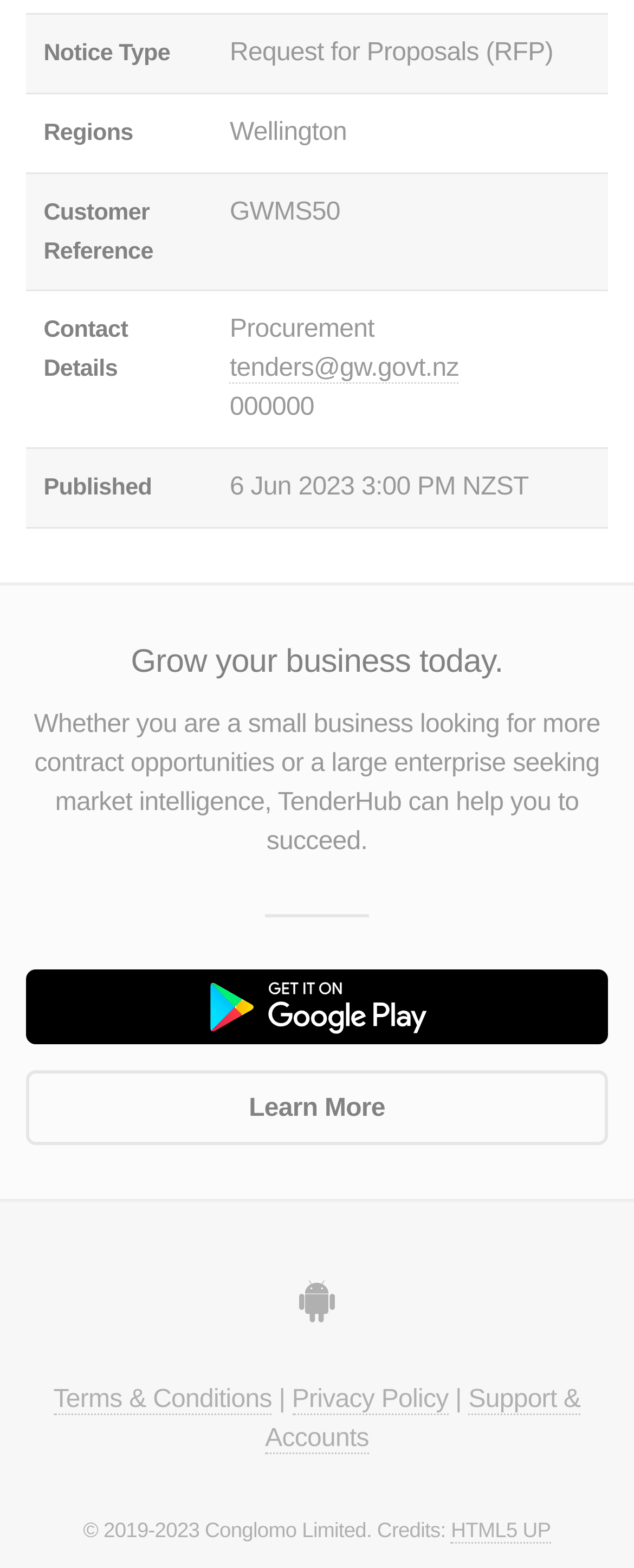Please identify the bounding box coordinates for the region that you need to click to follow this instruction: "Go to VisitAble's Instagram account".

None